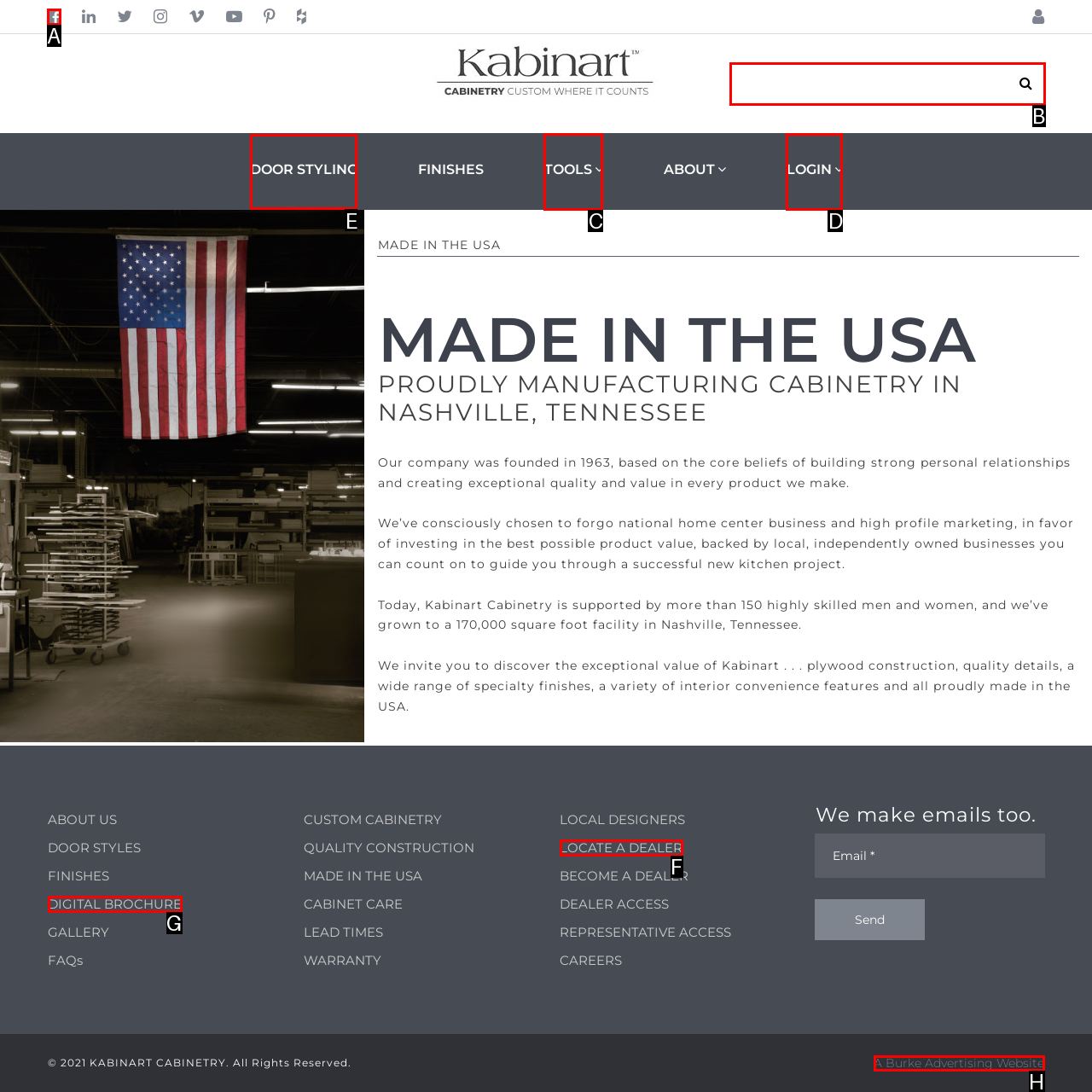Point out the letter of the HTML element you should click on to execute the task: Click on the DOOR STYLING link
Reply with the letter from the given options.

E